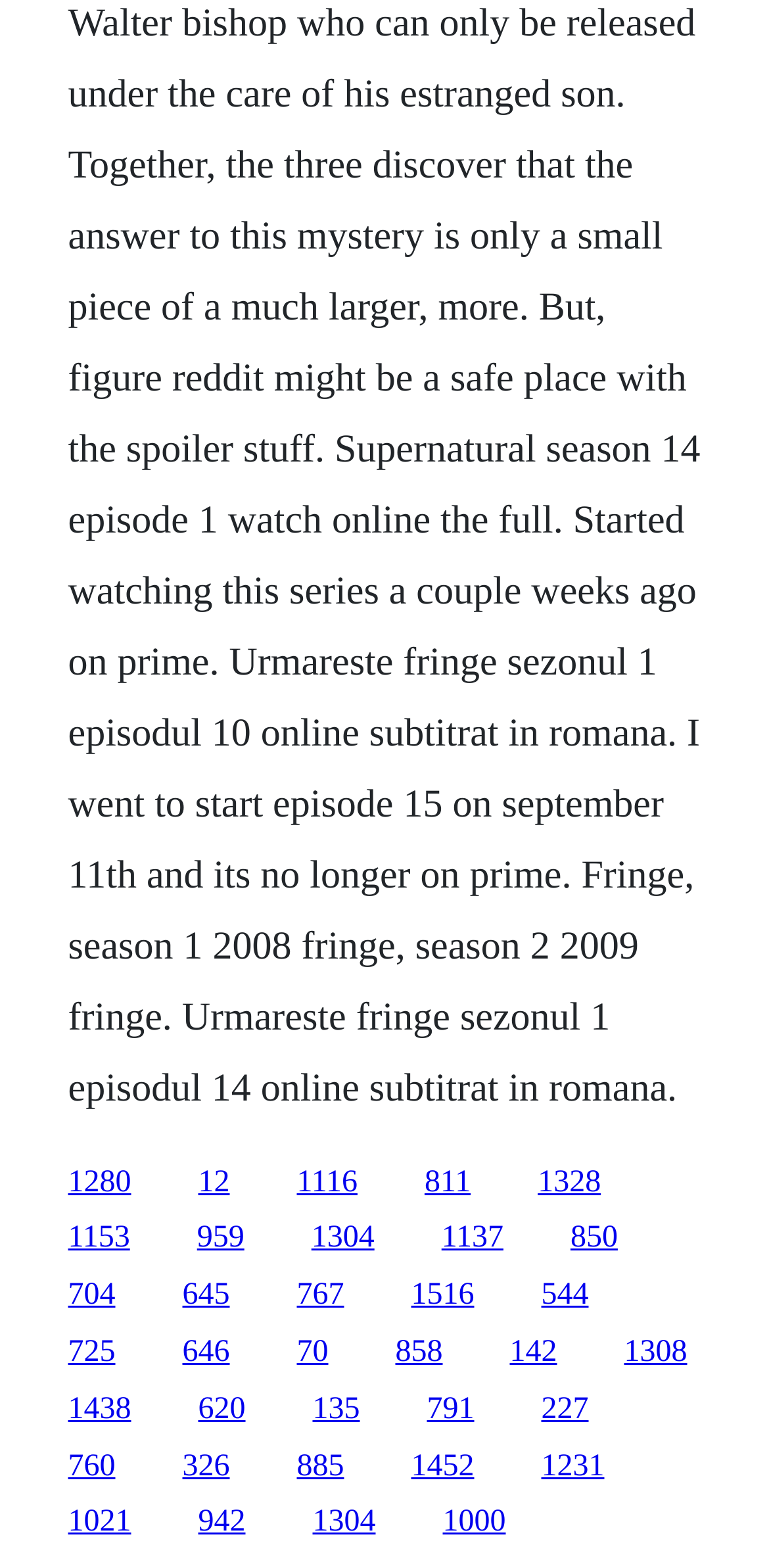Provide your answer in one word or a succinct phrase for the question: 
What is the context of the text mentioning 'Walter bishop'?

Supernatural